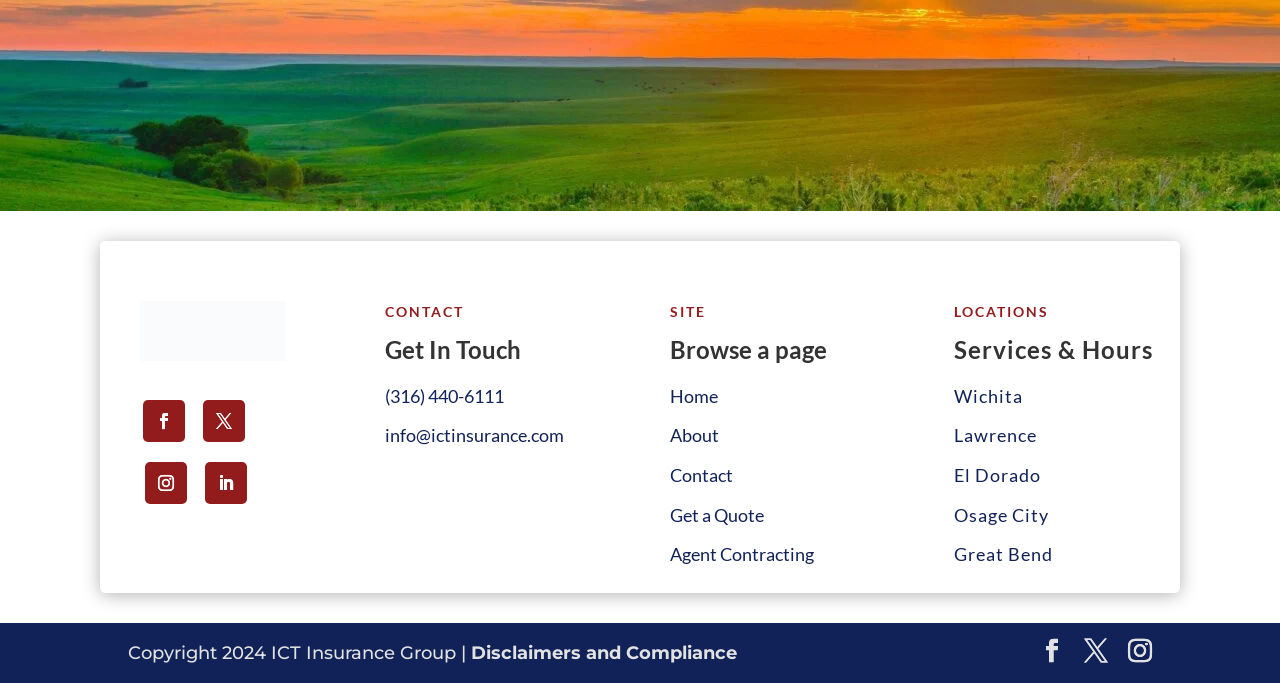Please specify the coordinates of the bounding box for the element that should be clicked to carry out this instruction: "Check the Copyright information". The coordinates must be four float numbers between 0 and 1, formatted as [left, top, right, bottom].

[0.1, 0.94, 0.368, 0.972]